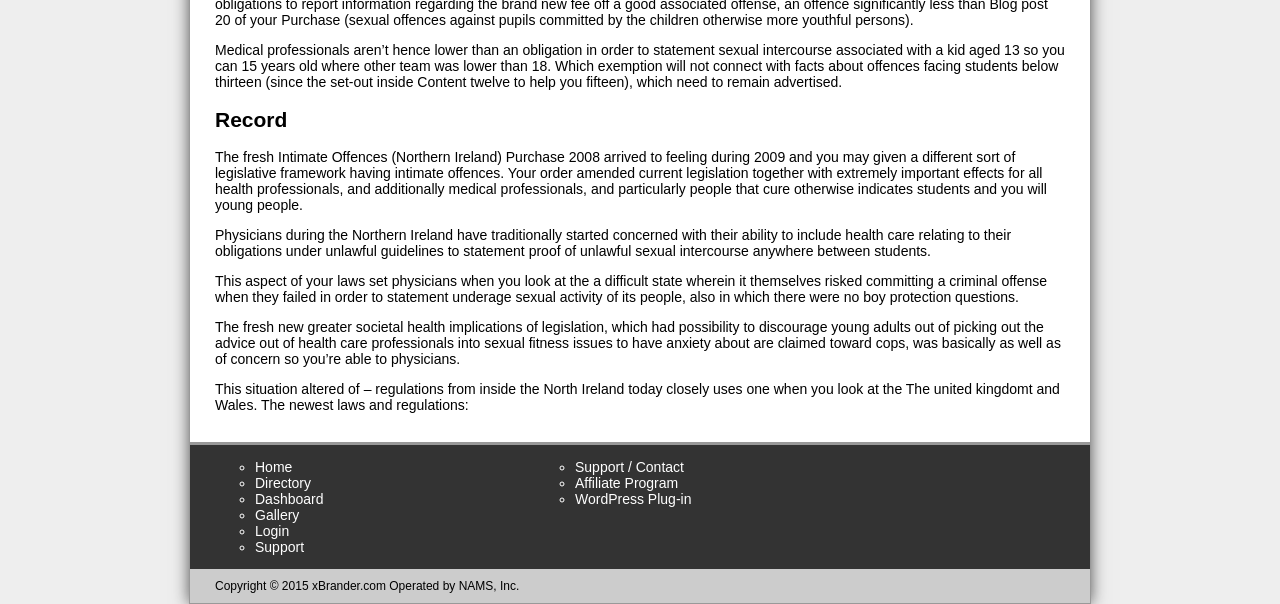What is the concern of physicians regarding the legislation? Refer to the image and provide a one-word or short phrase answer.

Discouraging young adults from seeking healthcare